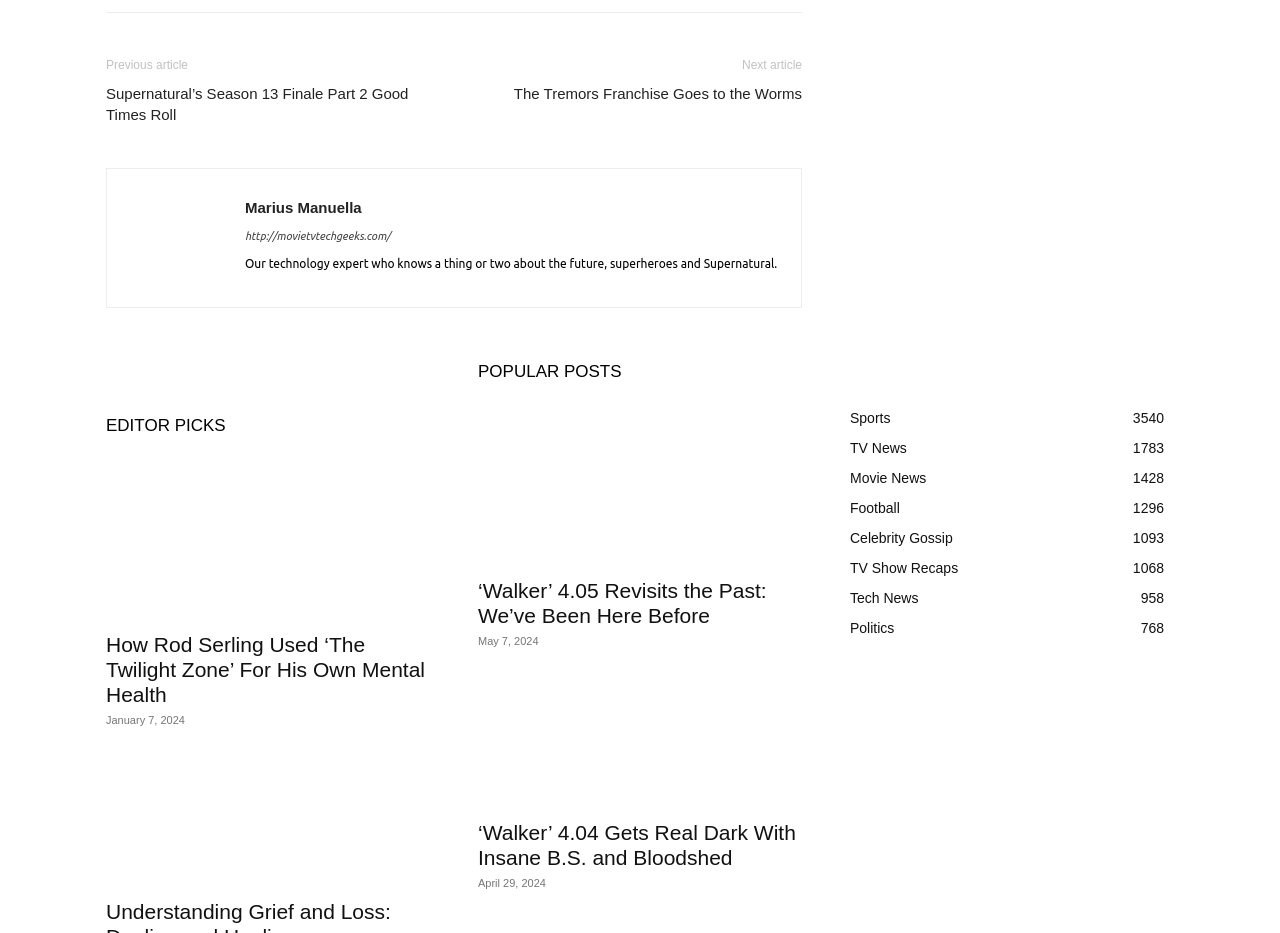Could you please study the image and provide a detailed answer to the question:
How many articles are listed under 'POPULAR POSTS'?

I counted the number of articles under the 'POPULAR POSTS' heading and found 3 articles.